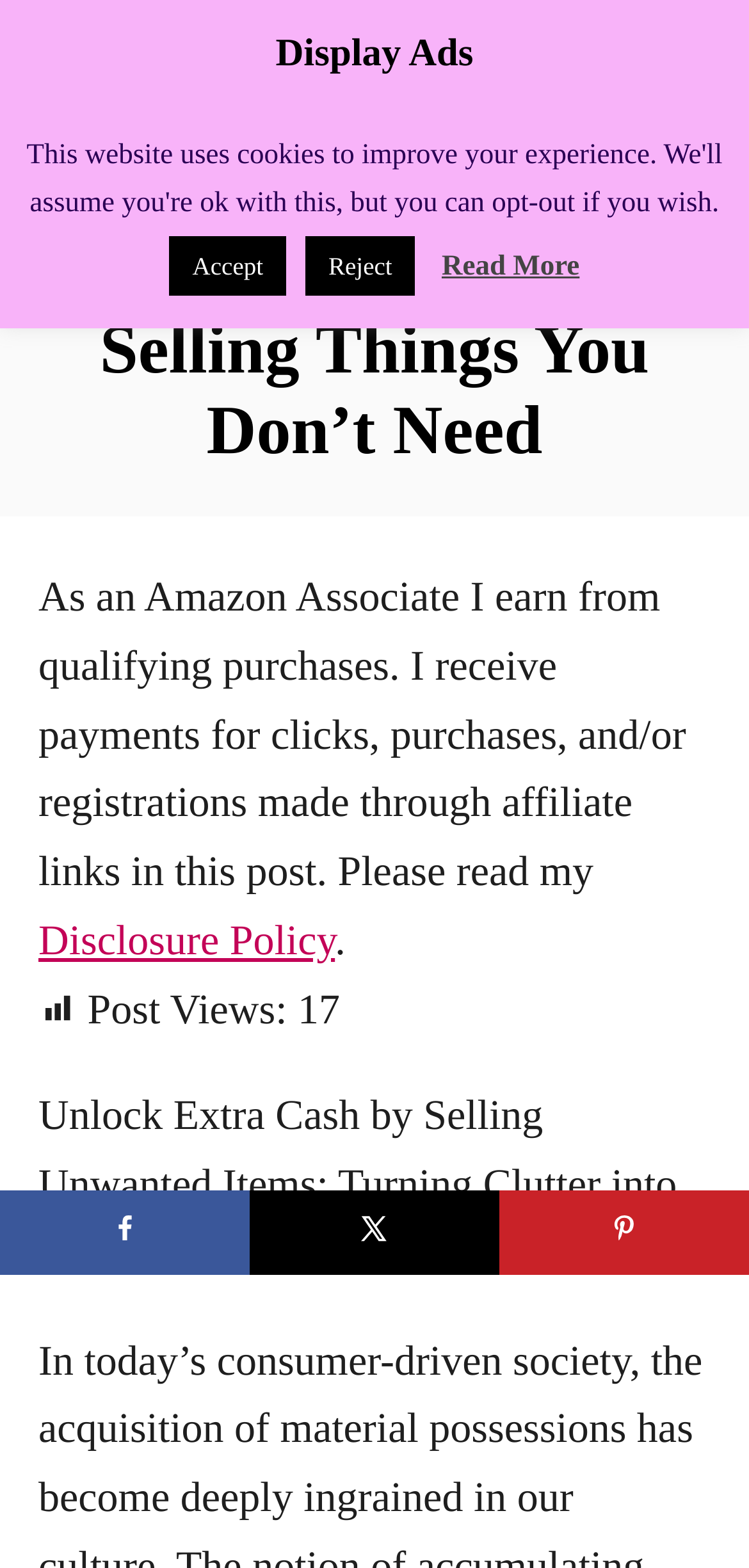What is the name of the website?
Give a detailed response to the question by analyzing the screenshot.

The name of the website can be found in the top-left corner of the webpage, where it says 'Mommy's Memorandum' in a header element.